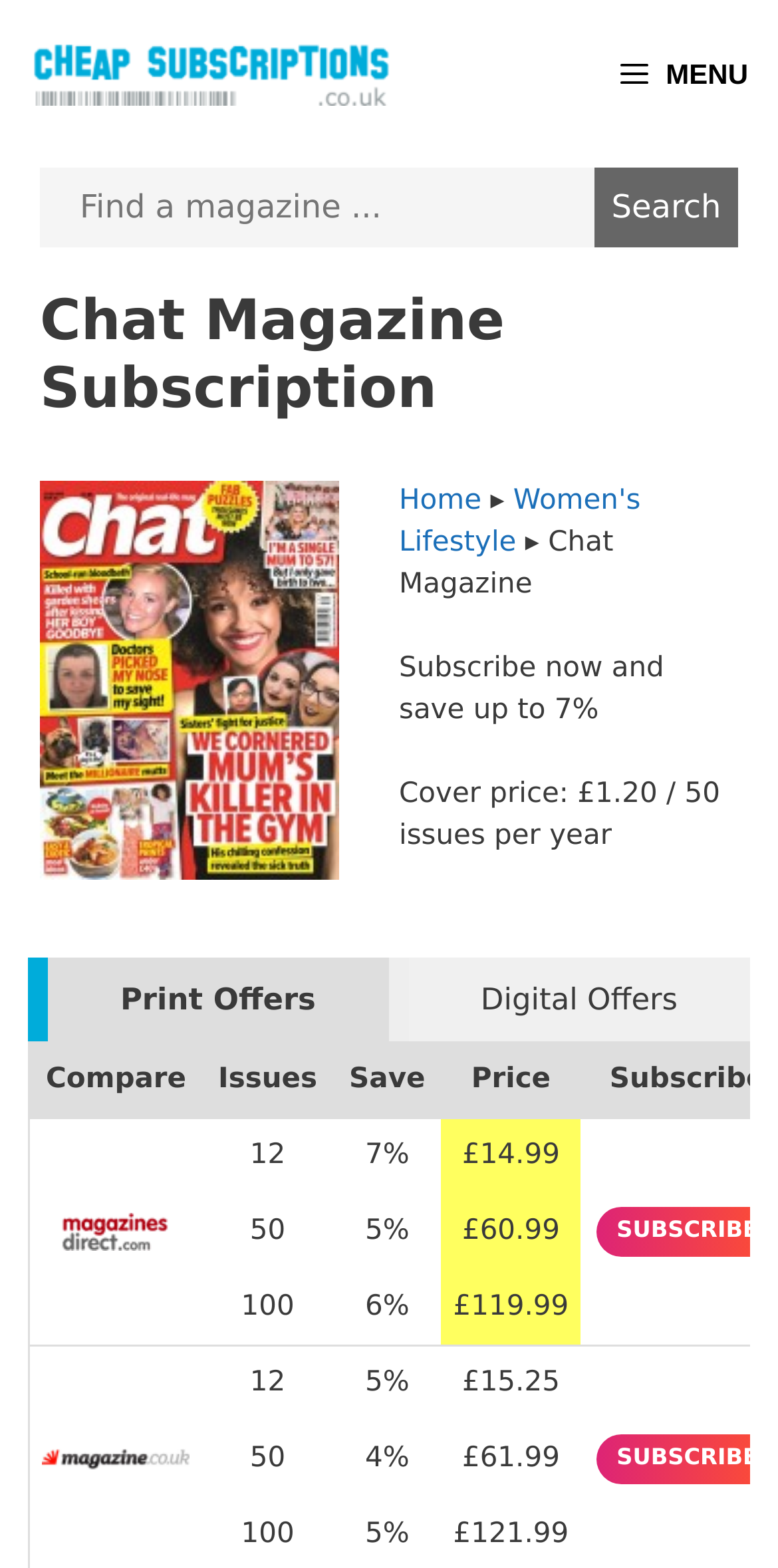Identify the bounding box coordinates for the UI element described by the following text: "Menu". Provide the coordinates as four float numbers between 0 and 1, in the format [left, top, right, bottom].

[0.797, 0.006, 1.0, 0.088]